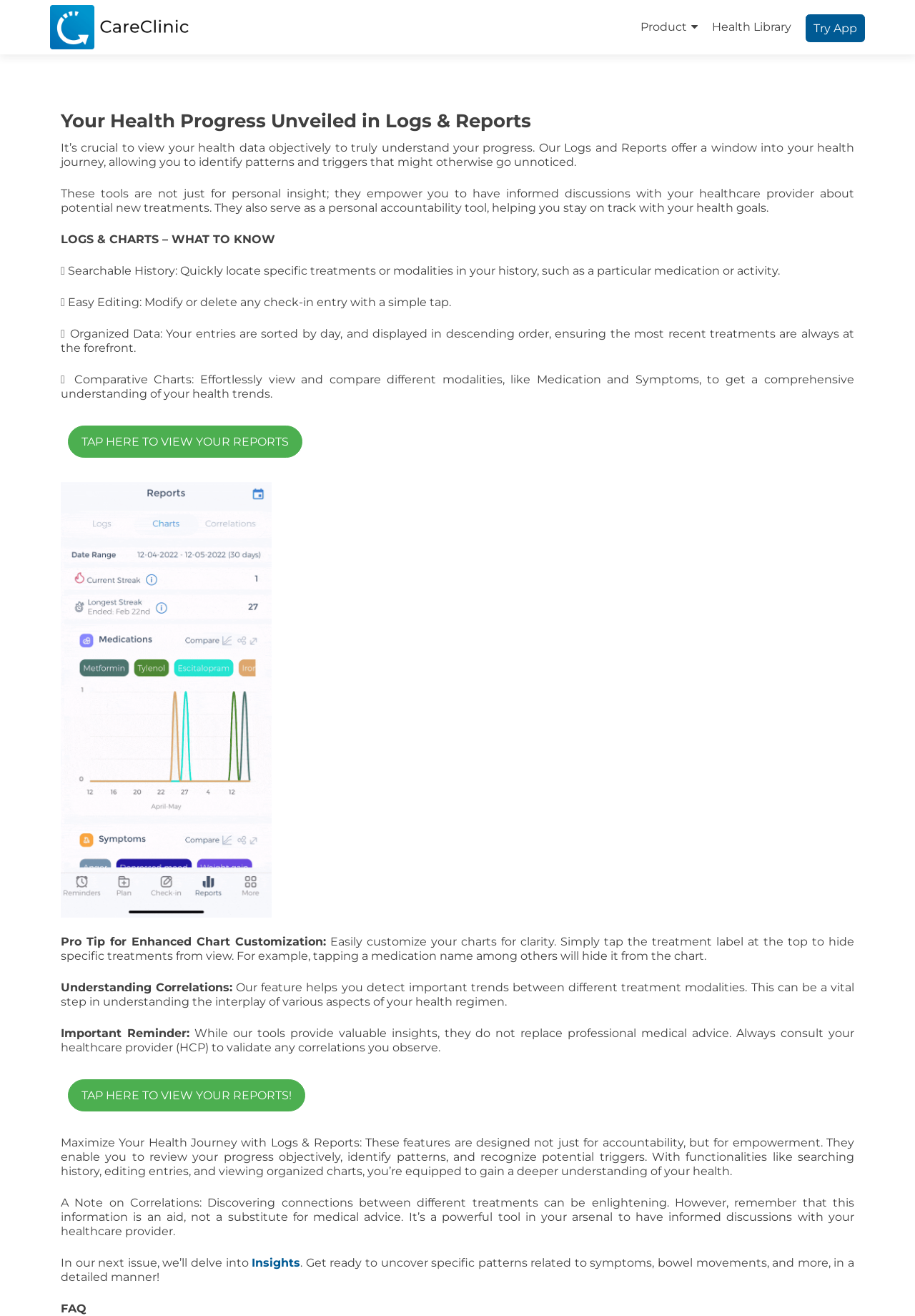Please locate the UI element described by "Health Library" and provide its bounding box coordinates.

[0.778, 0.011, 0.865, 0.03]